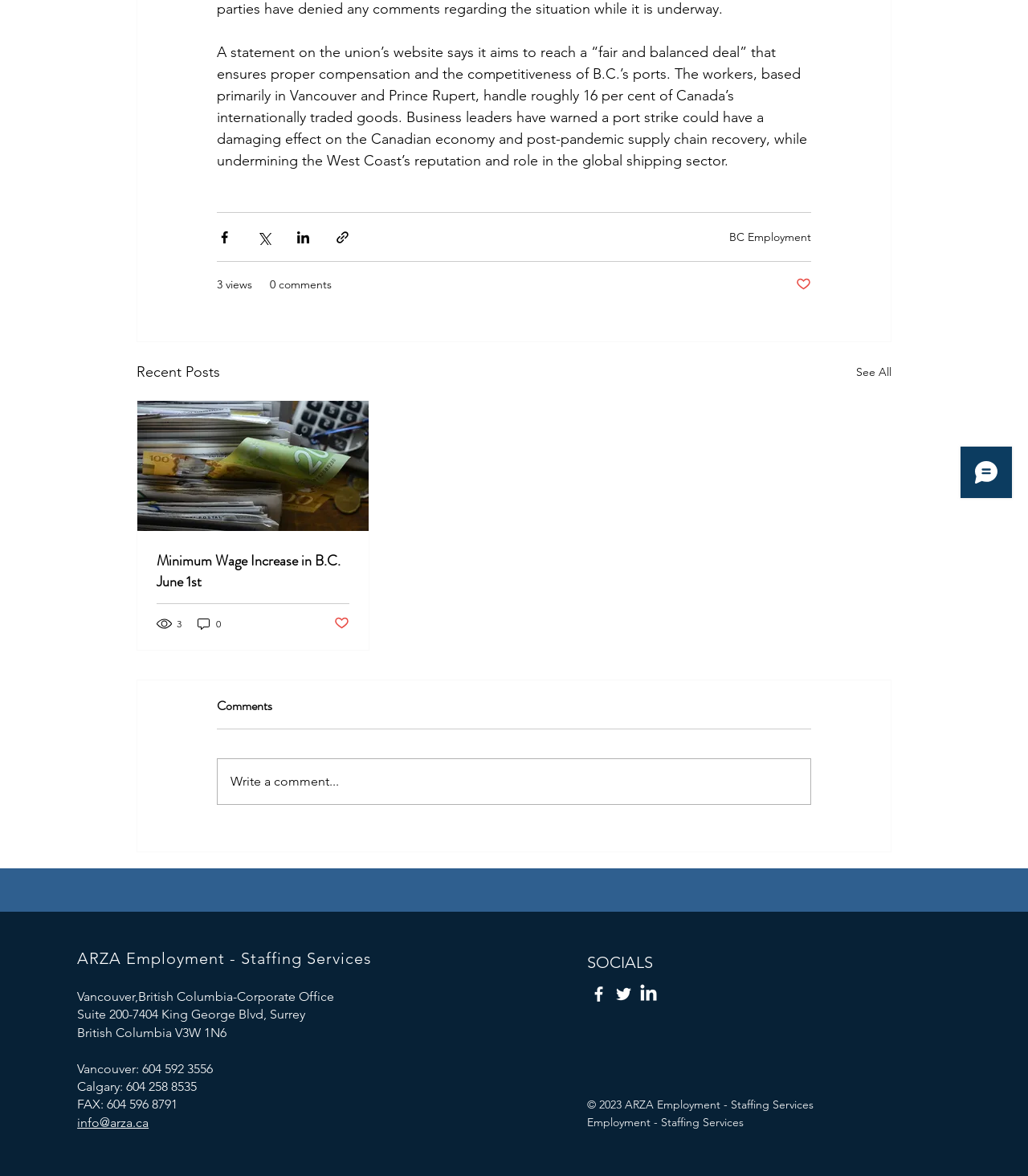Identify the bounding box coordinates for the UI element described as follows: info@arza.ca. Use the format (top-left x, top-left y, bottom-right x, bottom-right y) and ensure all values are floating point numbers between 0 and 1.

[0.075, 0.79, 0.145, 0.803]